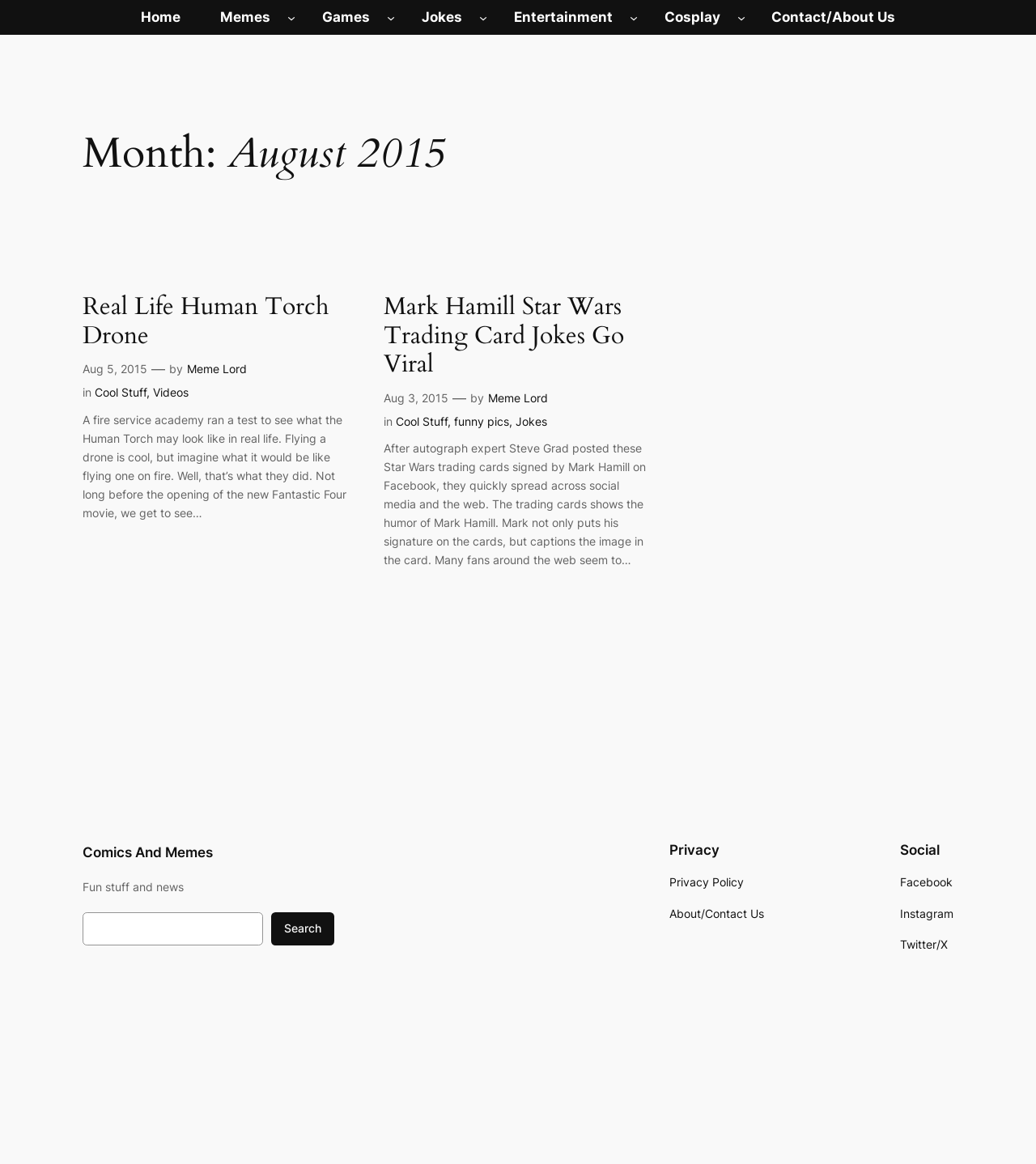Locate the bounding box coordinates of the clickable region necessary to complete the following instruction: "Check Privacy Policy". Provide the coordinates in the format of four float numbers between 0 and 1, i.e., [left, top, right, bottom].

[0.646, 0.75, 0.718, 0.766]